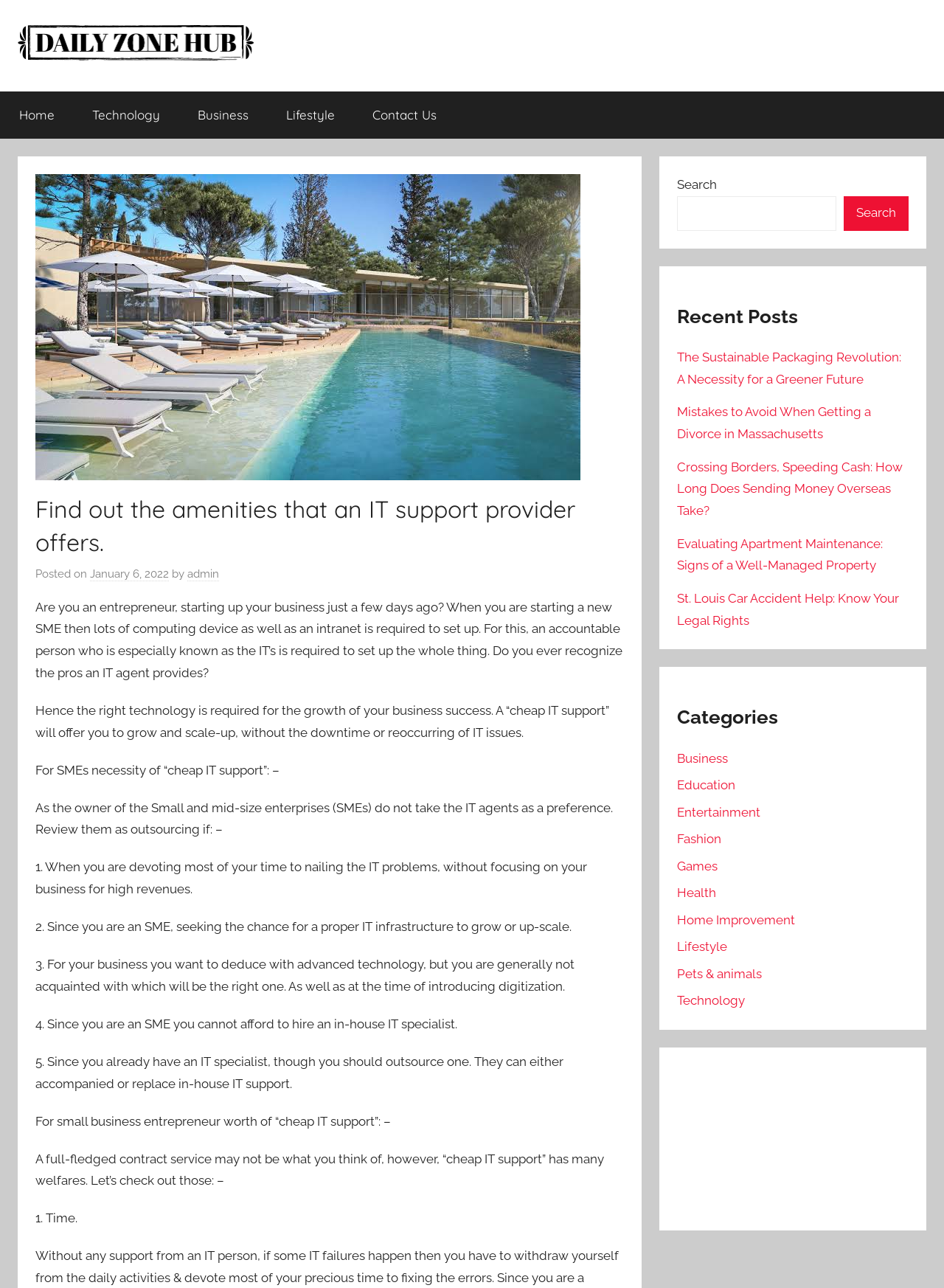Locate and extract the text of the main heading on the webpage.

Find out the amenities that an IT support provider offers.